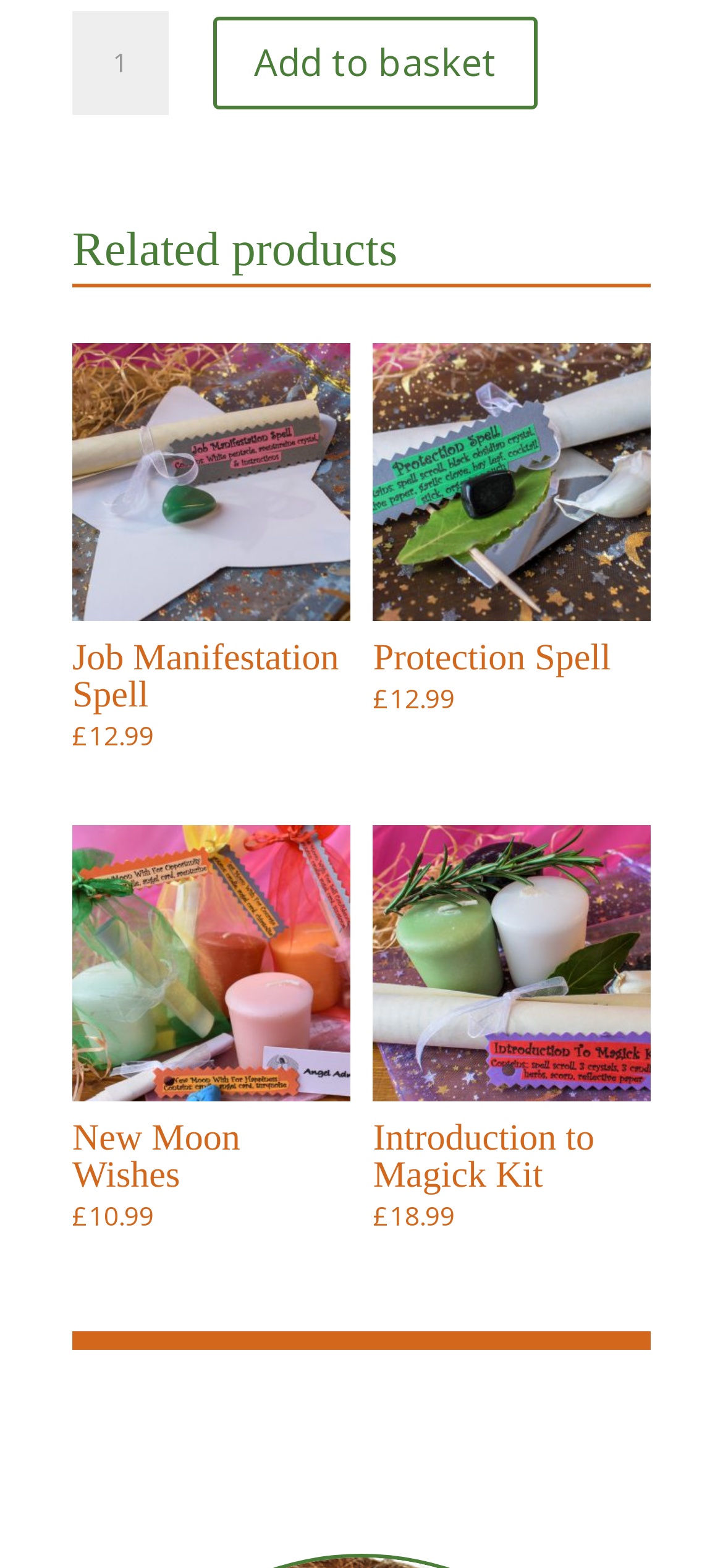What is the name of the product with the quantity spinbutton?
Answer the question with a single word or phrase, referring to the image.

Spell to Protect and Deflect Negative Energy